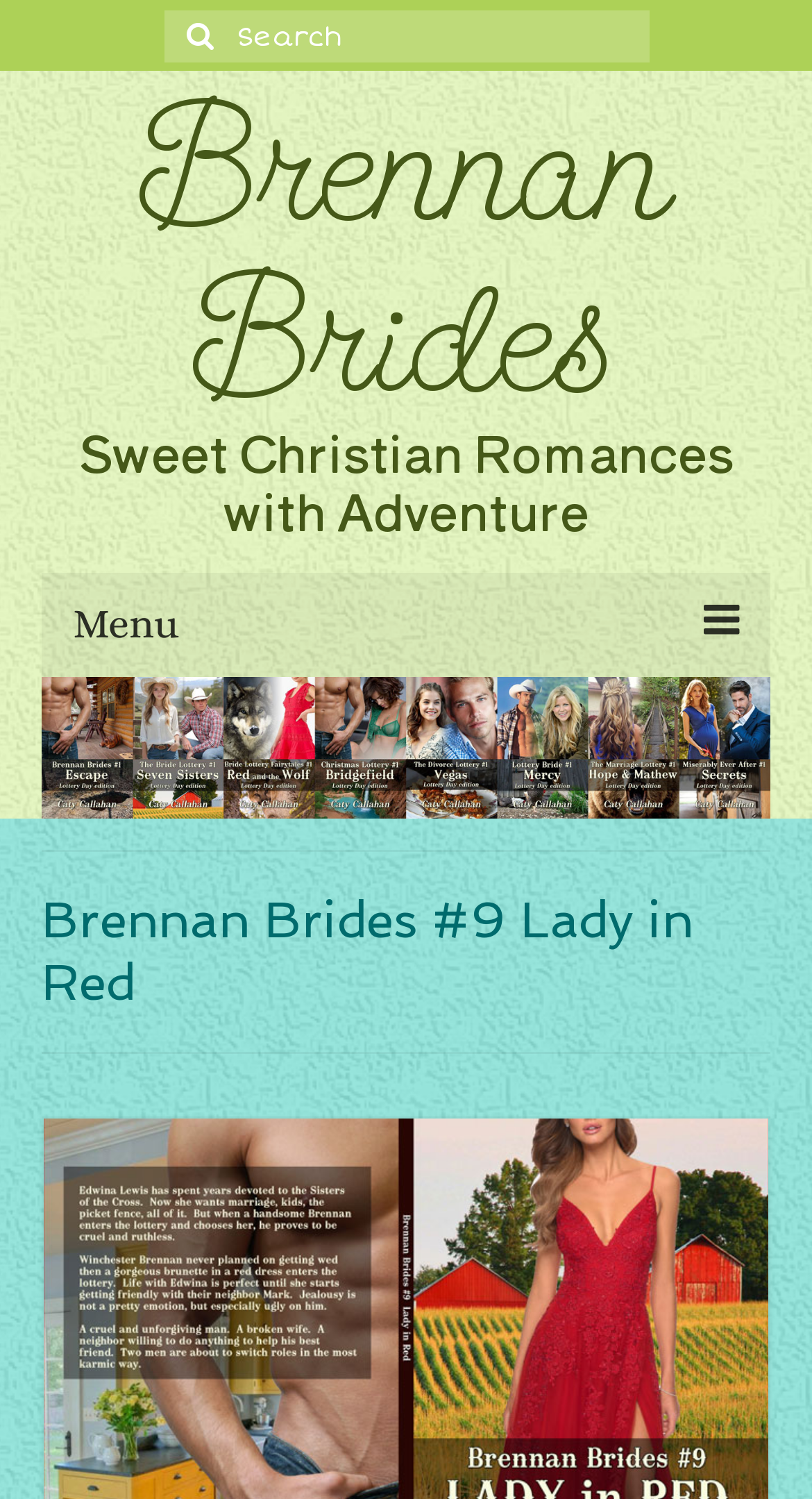Could you locate the bounding box coordinates for the section that should be clicked to accomplish this task: "Learn about Social CRM & Community Solutions Powered by Khoros".

None